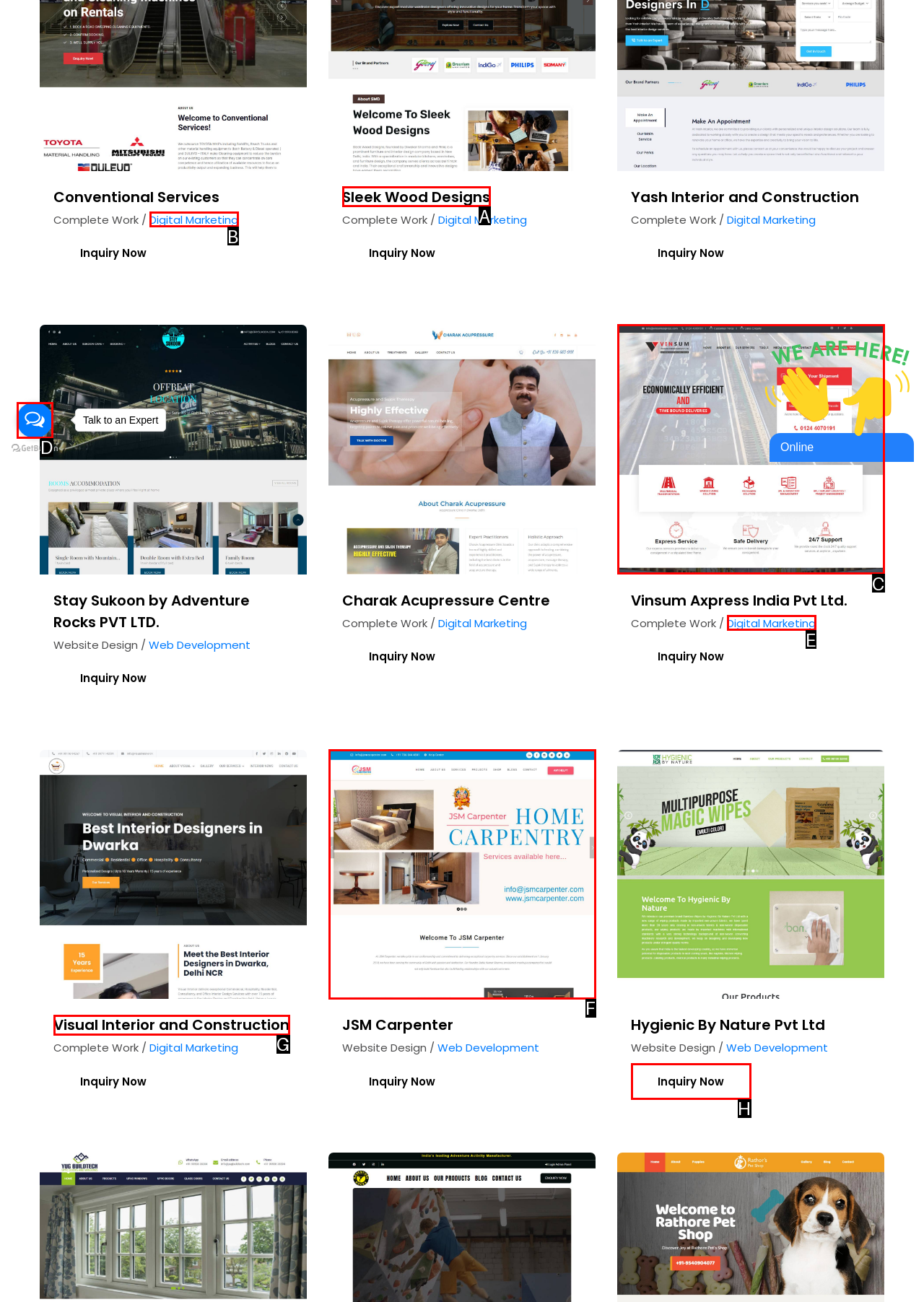Given the description: aria-label="Open messengers list", identify the matching HTML element. Provide the letter of the correct option.

D